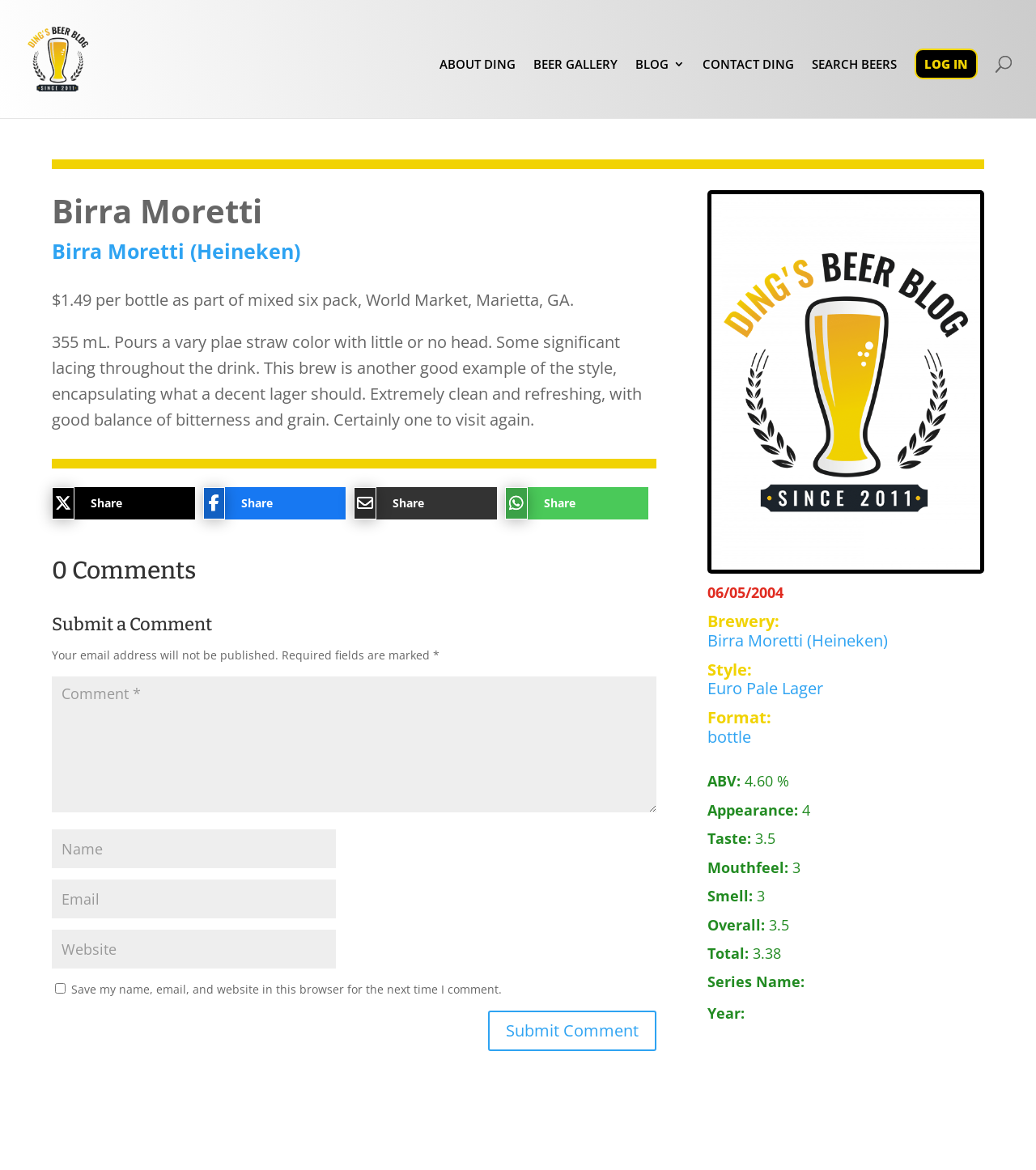What is the ABV of Birra Moretti?
Provide a detailed and extensive answer to the question.

The ABV of Birra Moretti can be found in the text description of the beer, which states 'ABV: 4.60 %'